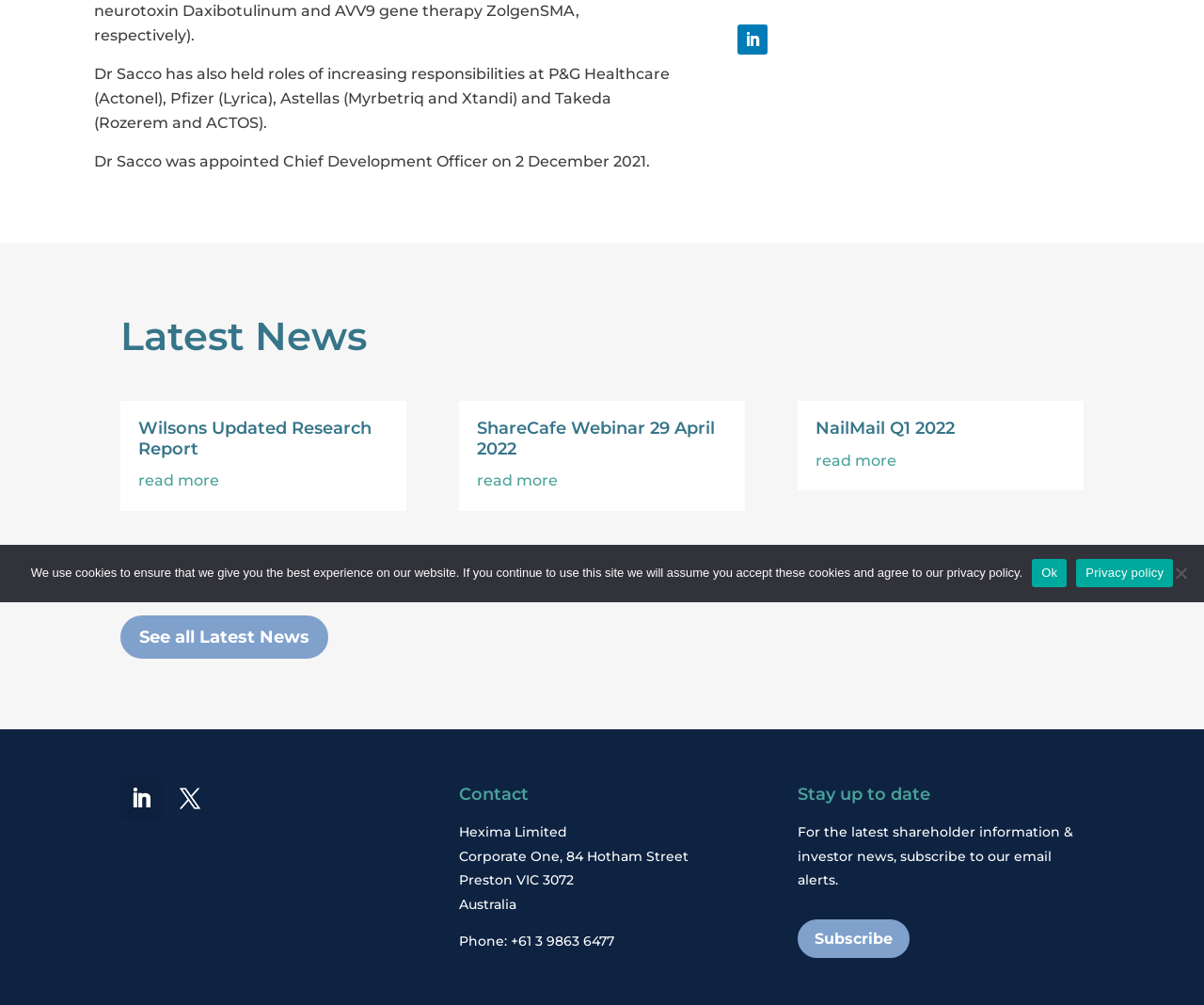Highlight the bounding box of the UI element that corresponds to this description: "ShareCafe Webinar 29 April 2022".

[0.396, 0.416, 0.594, 0.457]